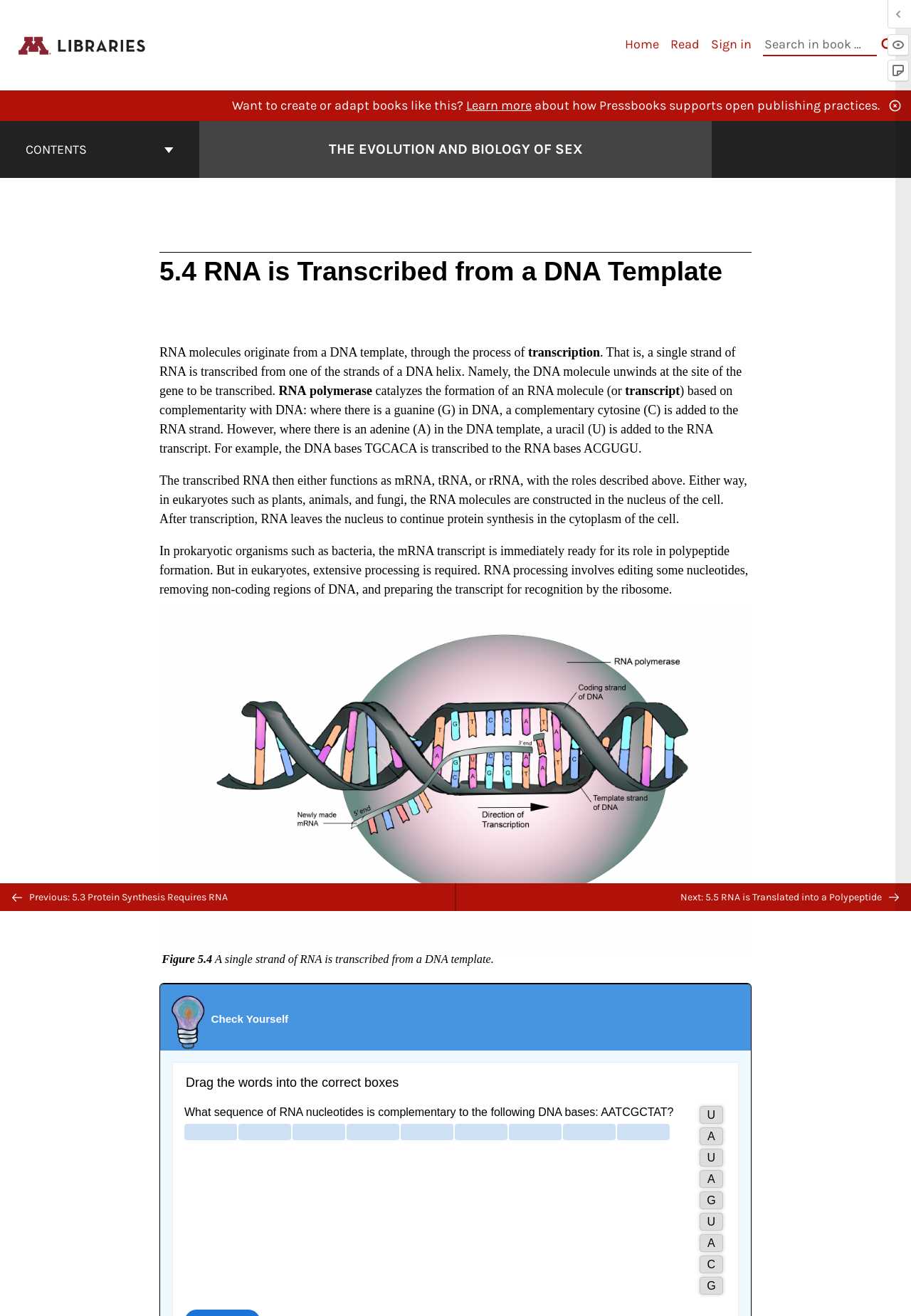What is the role of polymerase in RNA transcription?
Using the screenshot, give a one-word or short phrase answer.

Catalyzes RNA formation